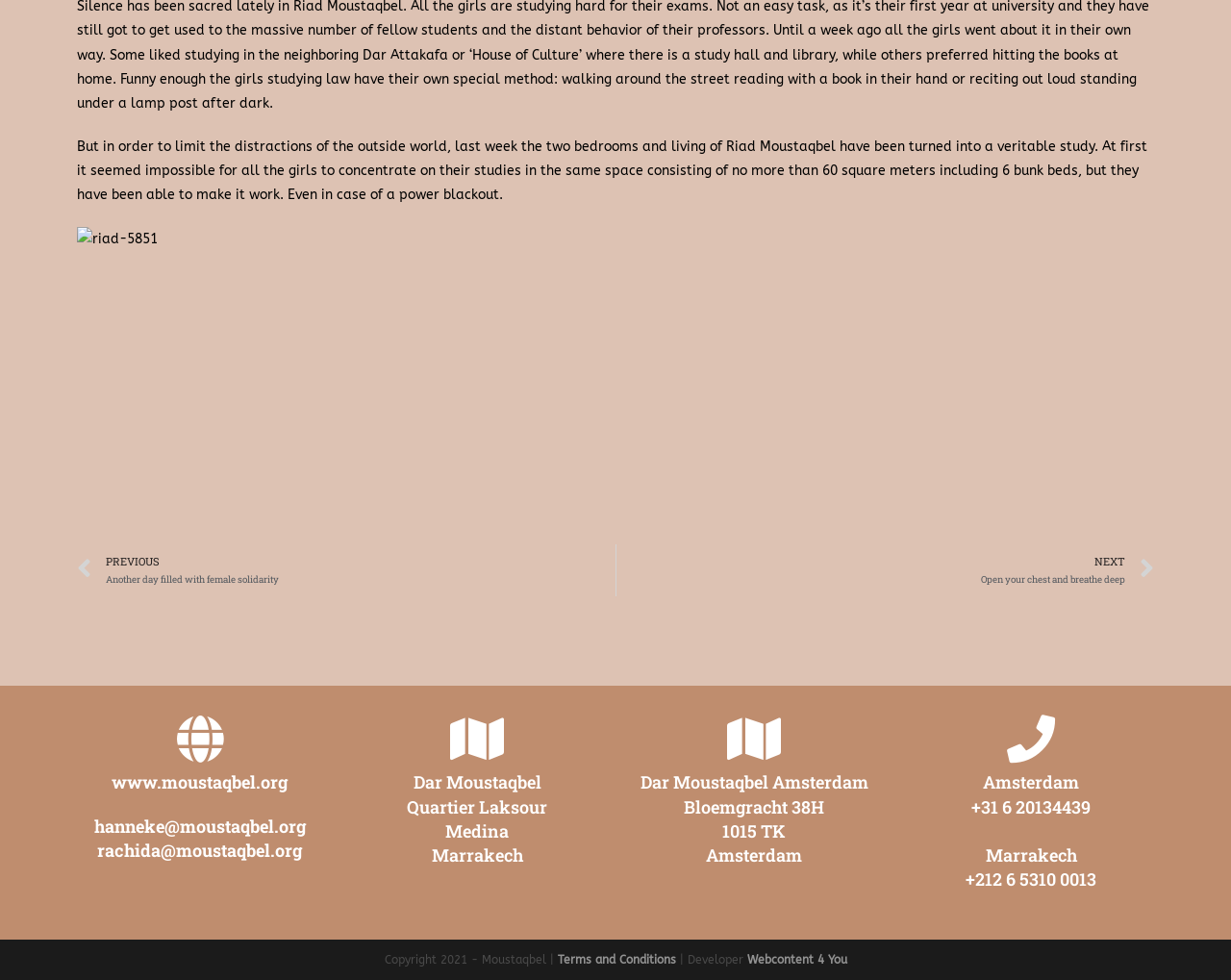Using the format (top-left x, top-left y, bottom-right x, bottom-right y), and given the element description, identify the bounding box coordinates within the screenshot: www.moustaqbel.org

[0.091, 0.787, 0.234, 0.81]